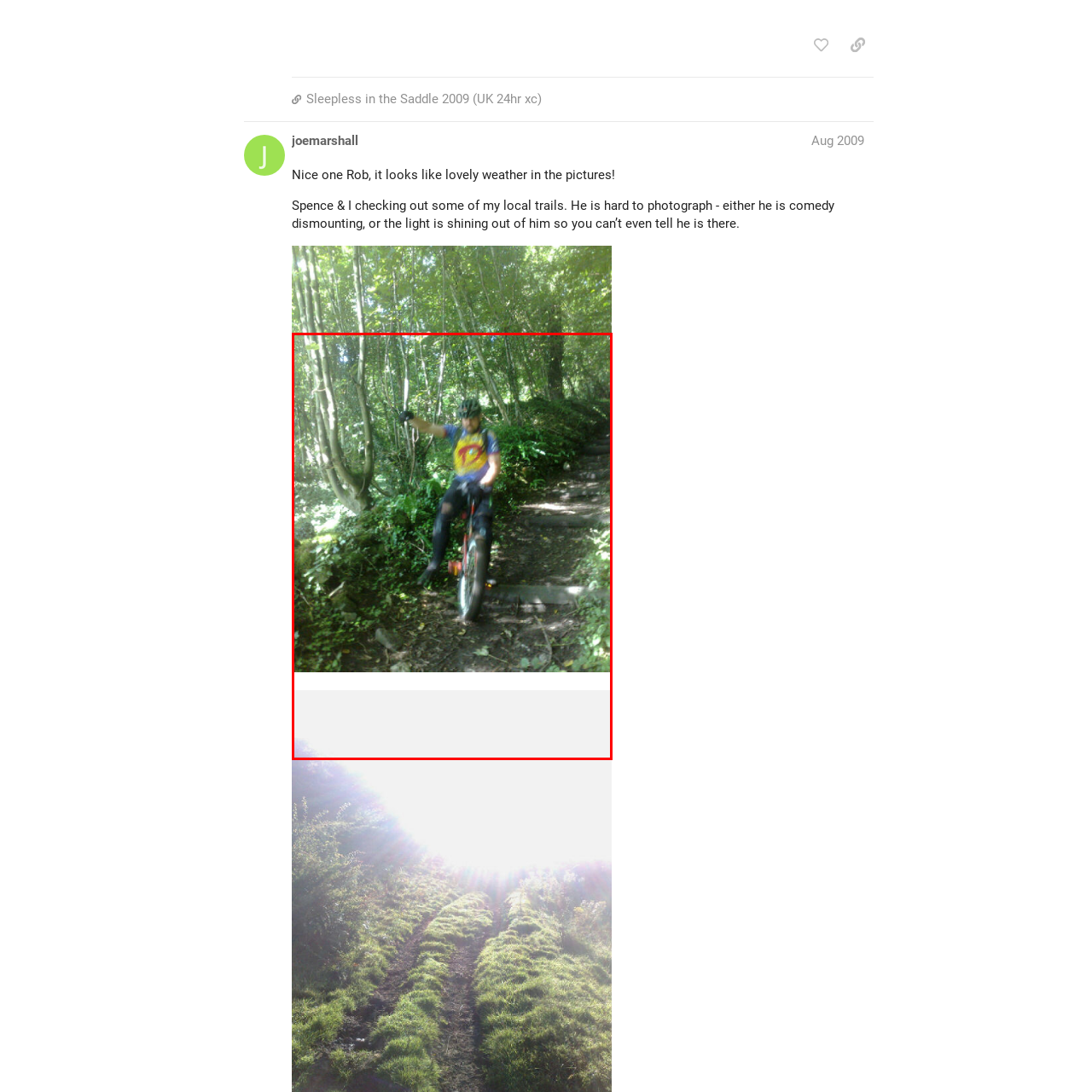Focus on the section marked by the red bounding box and reply with a single word or phrase: What is filtering through the trees?

Sun-dappled light